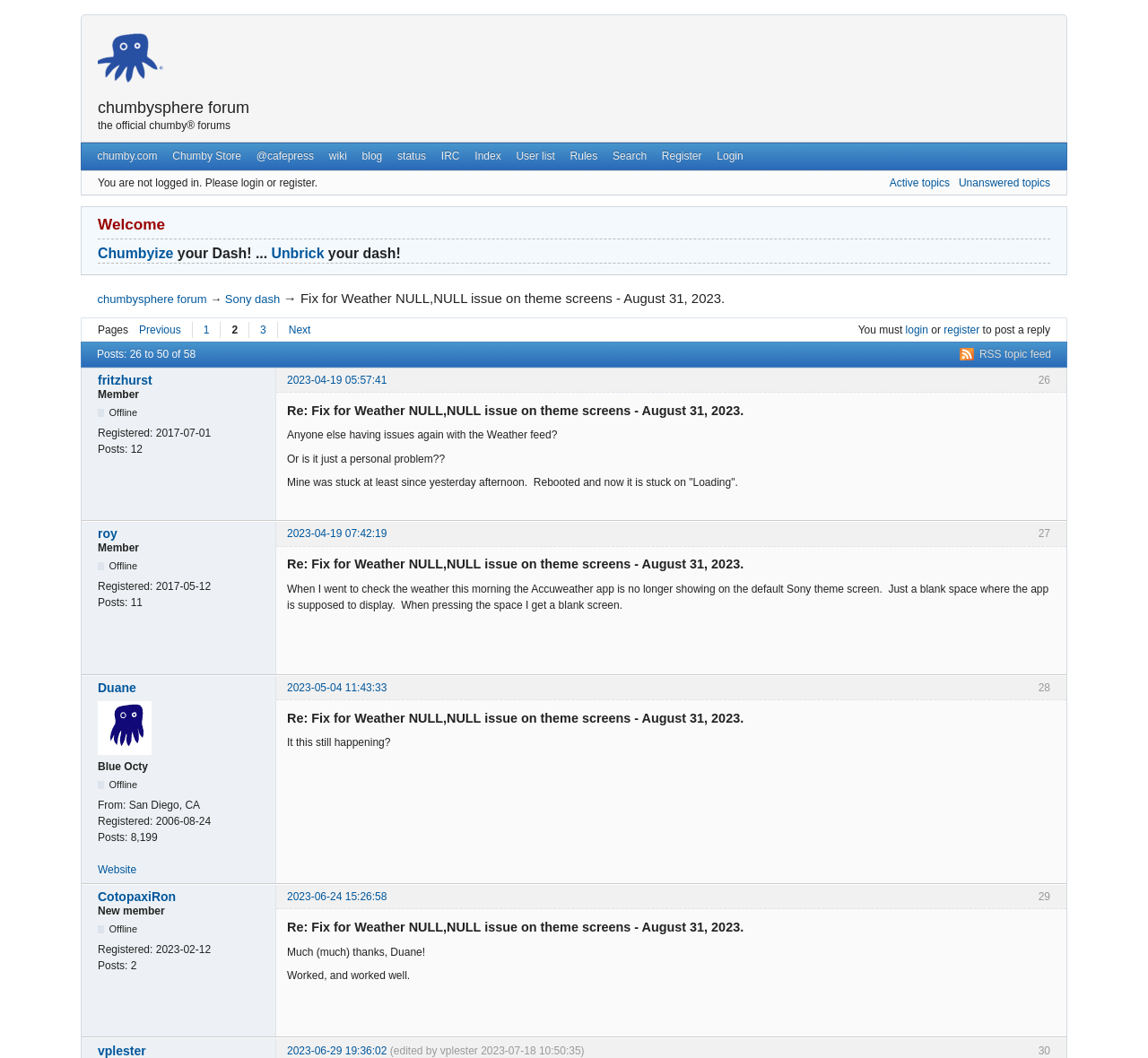What is the issue being discussed in the topic?
Please provide a comprehensive answer based on the details in the screenshot.

I determined the answer by looking at the title of the topic, which is 'Fix for Weather NULL,NULL issue on theme screens - August 31, 2023.', indicating that the issue being discussed is related to the weather app on theme screens.